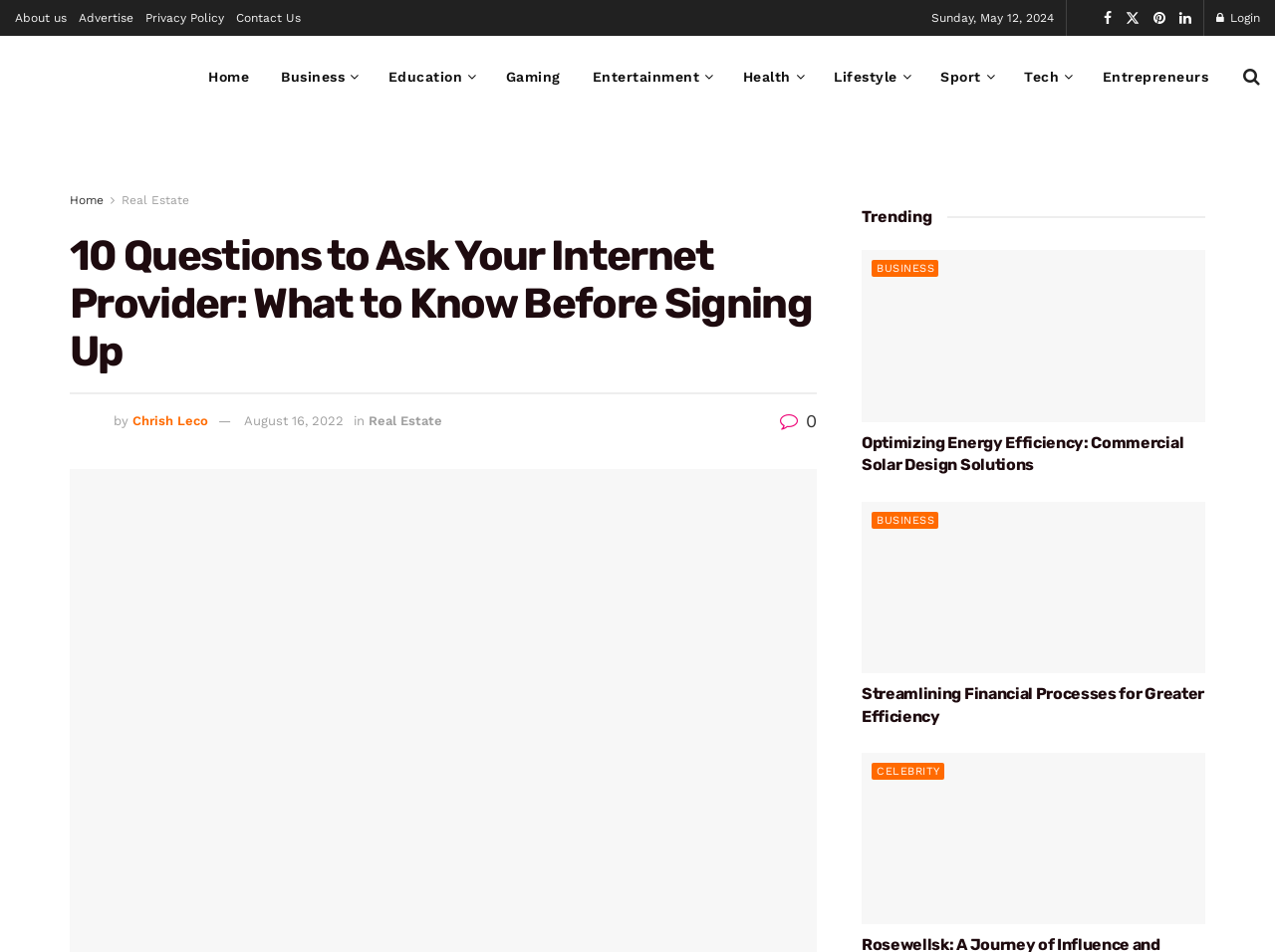Please determine the bounding box of the UI element that matches this description: August 16, 2022. The coordinates should be given as (top-left x, top-left y, bottom-right x, bottom-right y), with all values between 0 and 1.

[0.191, 0.434, 0.27, 0.45]